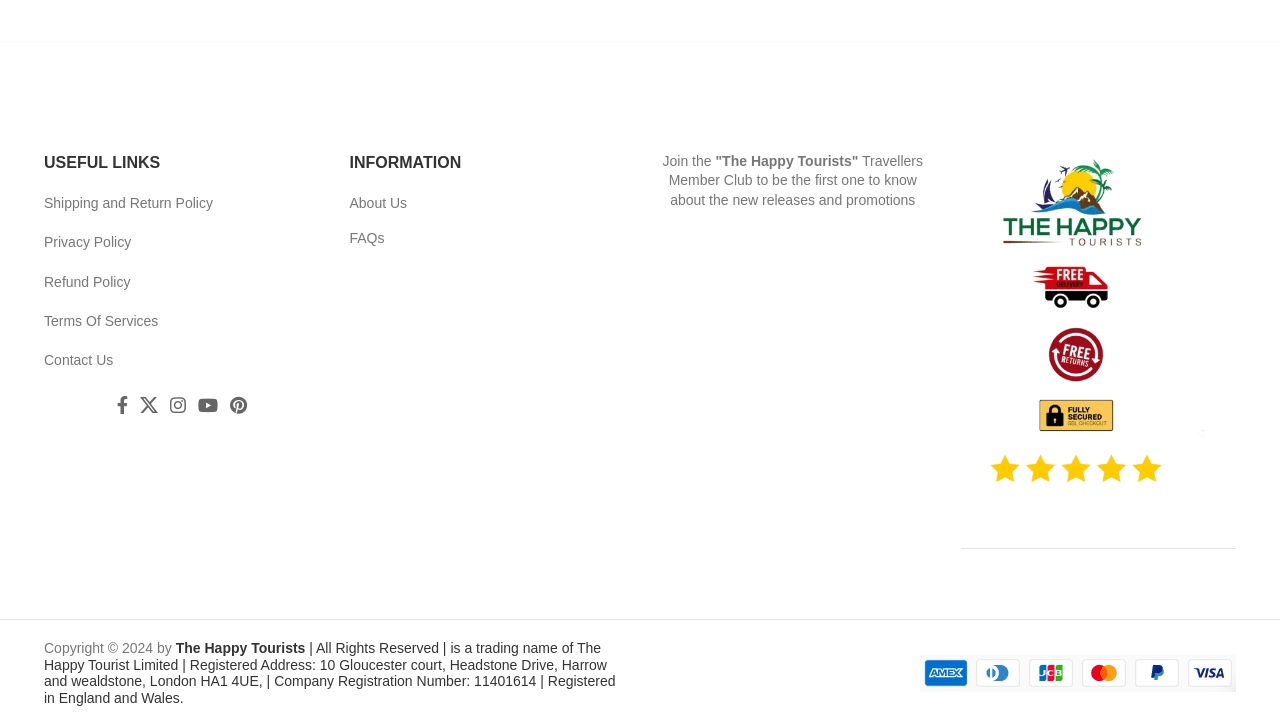Determine the bounding box coordinates for the area that needs to be clicked to fulfill this task: "Follow Facebook social link". The coordinates must be given as four float numbers between 0 and 1, i.e., [left, top, right, bottom].

[0.087, 0.537, 0.104, 0.578]